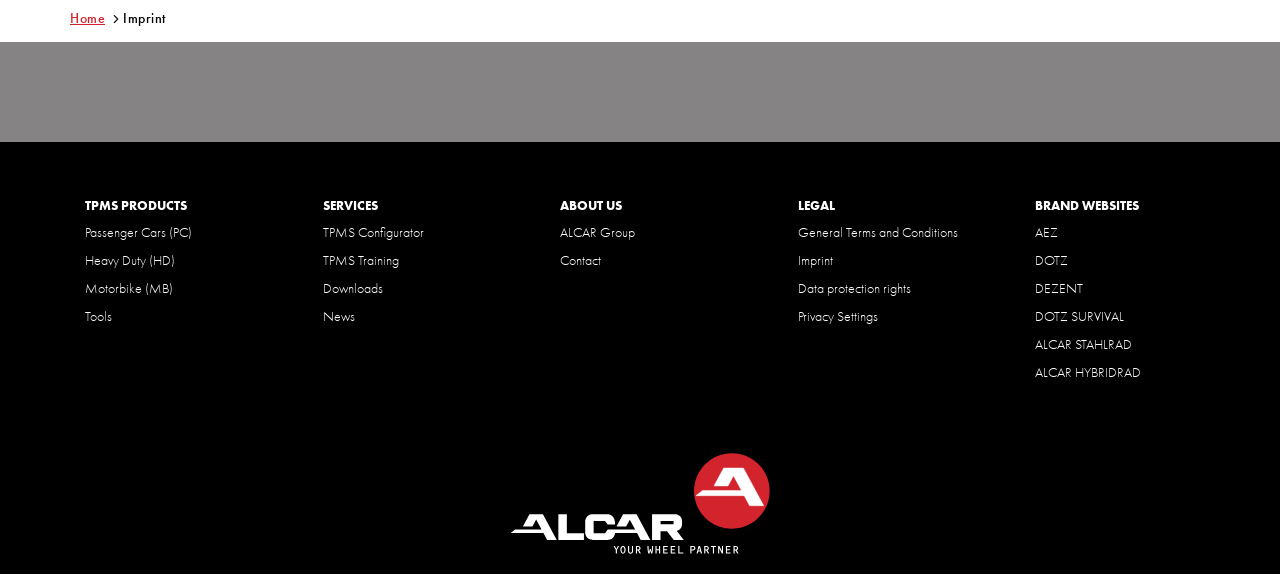Find the bounding box coordinates of the clickable element required to execute the following instruction: "Click on the 'HOME' link". Provide the coordinates as four float numbers between 0 and 1, i.e., [left, top, right, bottom].

None